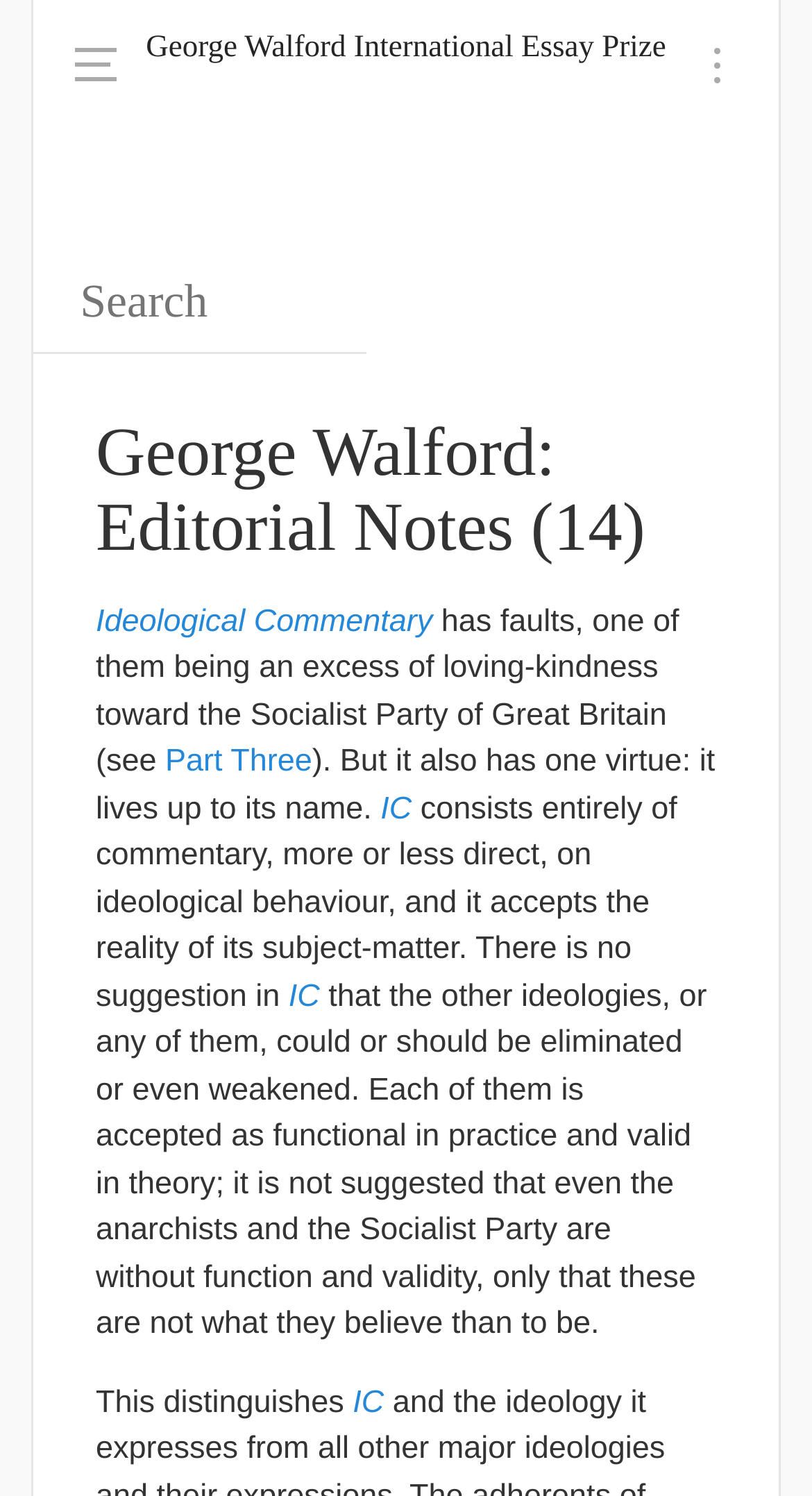What is the name of the essay prize?
From the details in the image, provide a complete and detailed answer to the question.

I found the answer by looking at the heading element with the text 'George Walford International Essay Prize' which is a link, indicating that it's a clickable title.